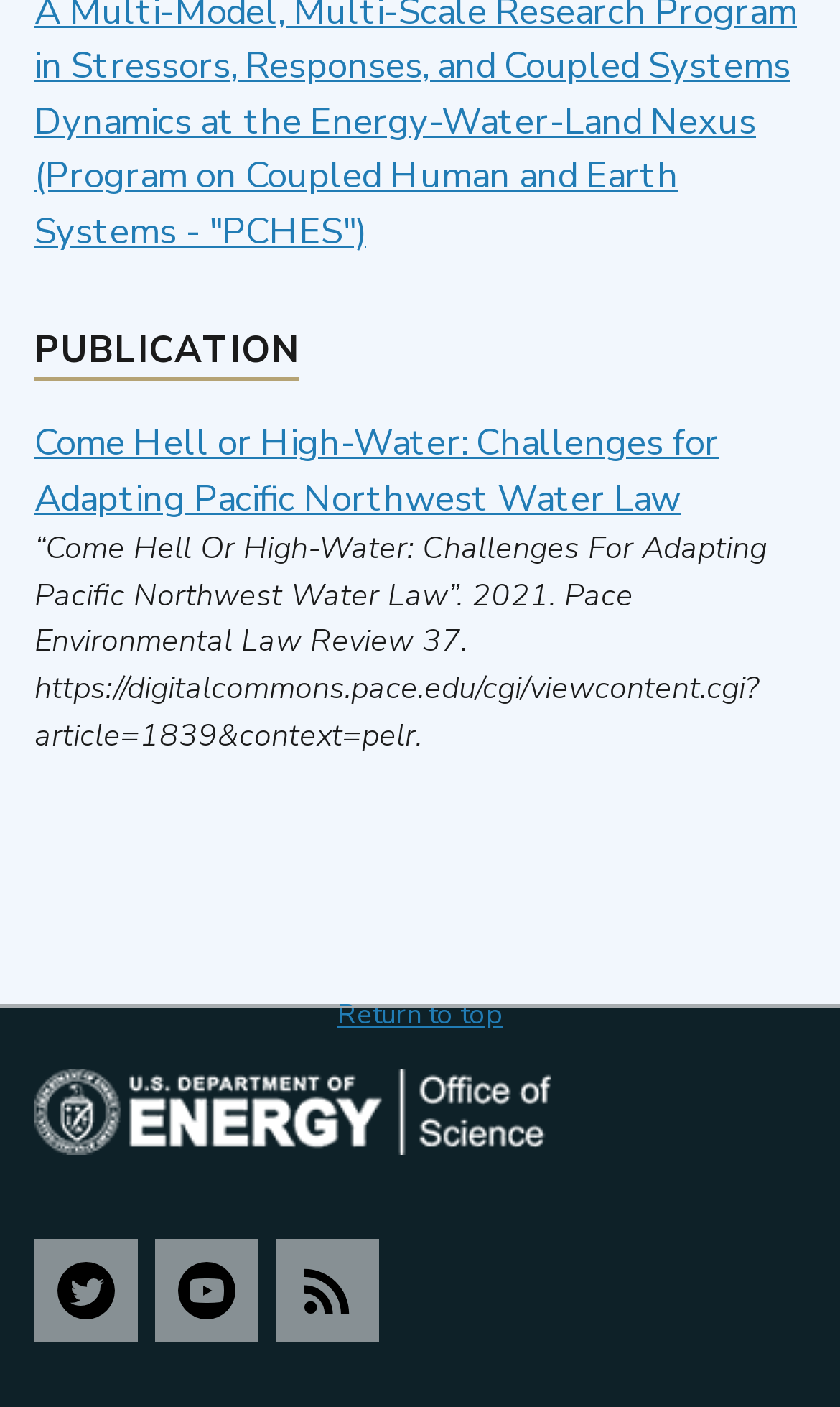What is the URL of the article?
Please provide a comprehensive answer based on the contents of the image.

I found the URL of the article by looking at the static text element with the text 'https://digitalcommons.pace.edu/cgi/viewcontent.cgi?article=1839&context=pelr' which is located below the article title.